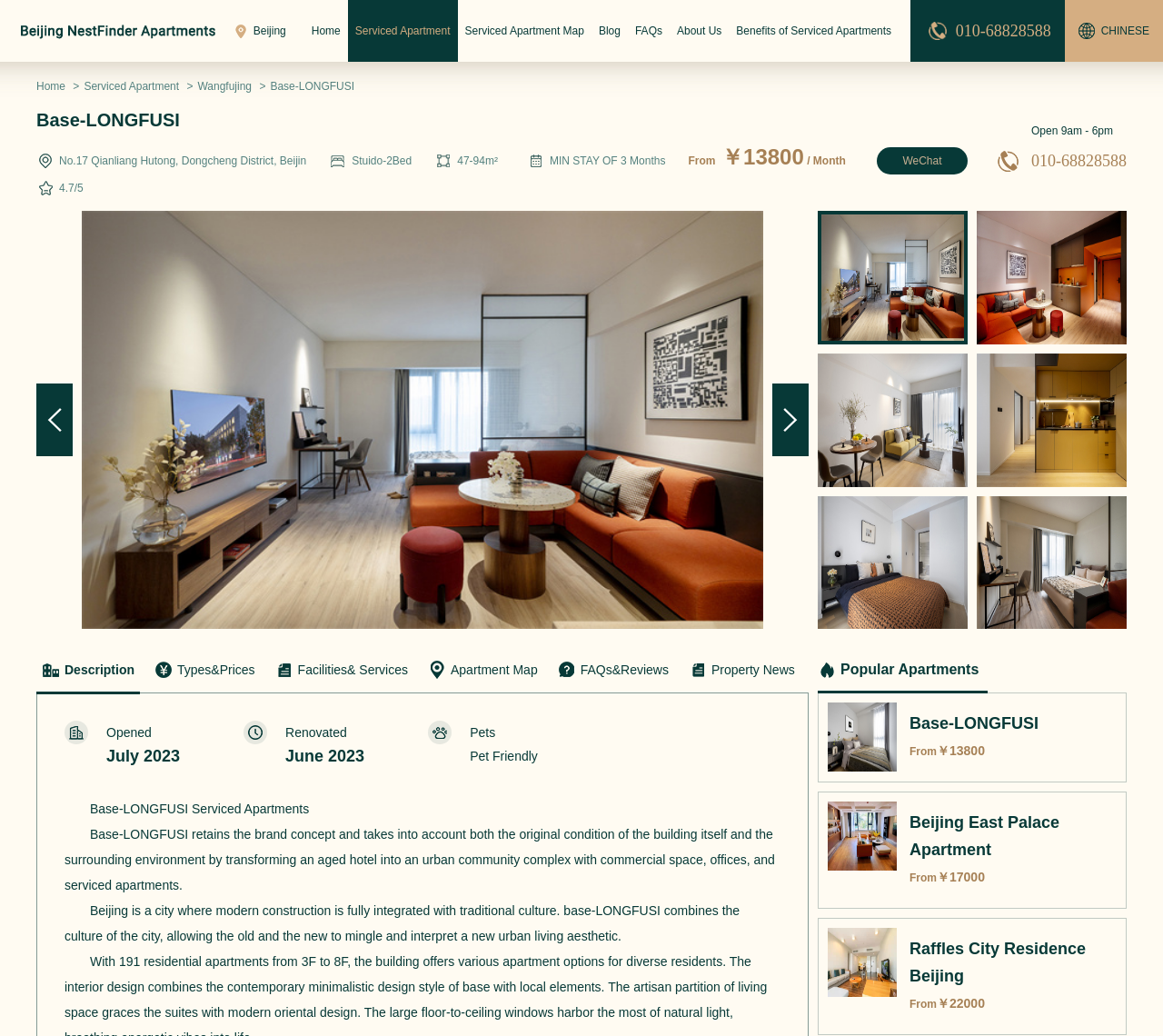Is the apartment pet-friendly?
Refer to the screenshot and deliver a thorough answer to the question presented.

The pet policy of the apartment can be found in the static text element on the webpage, which reads 'Pet Friendly'.